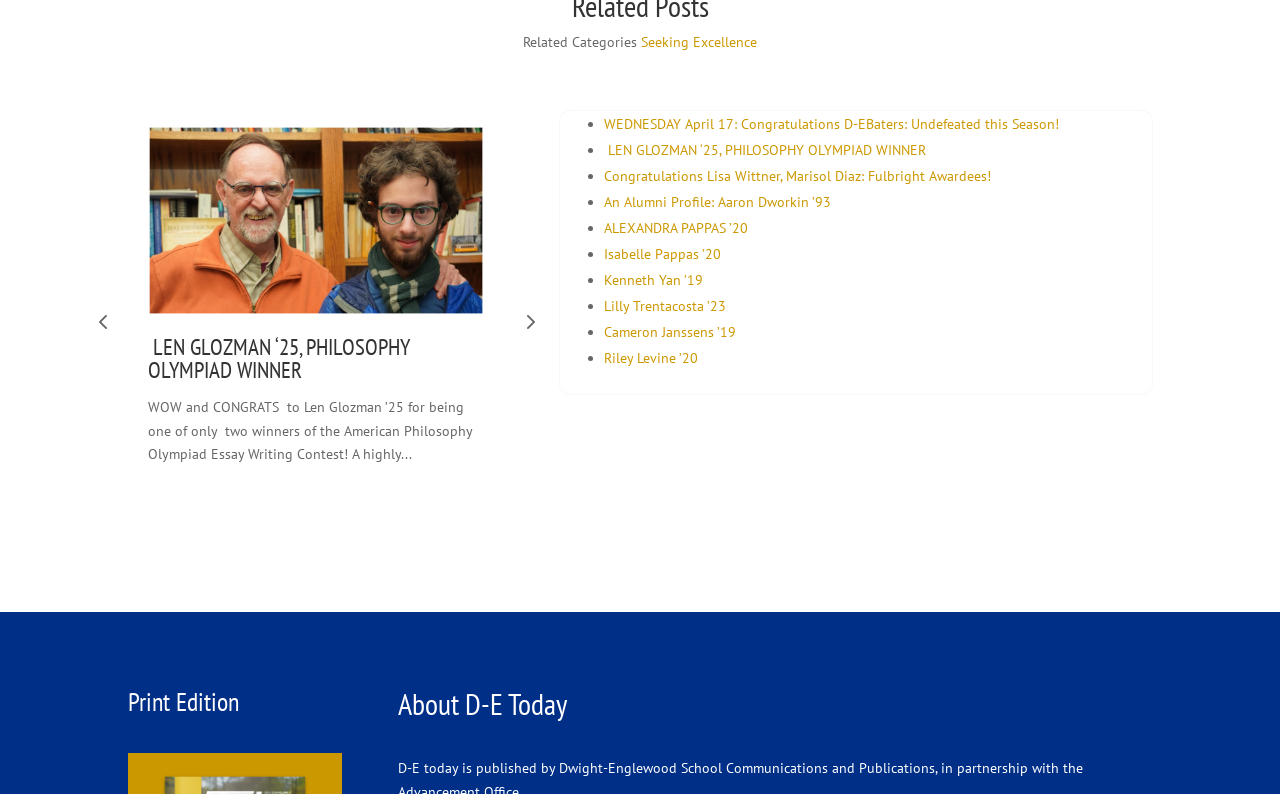Please provide a one-word or short phrase answer to the question:
What is the title of the first article?

Congratulations Lisa Wittner, Marisol Diaz: Fulbright Awardees!